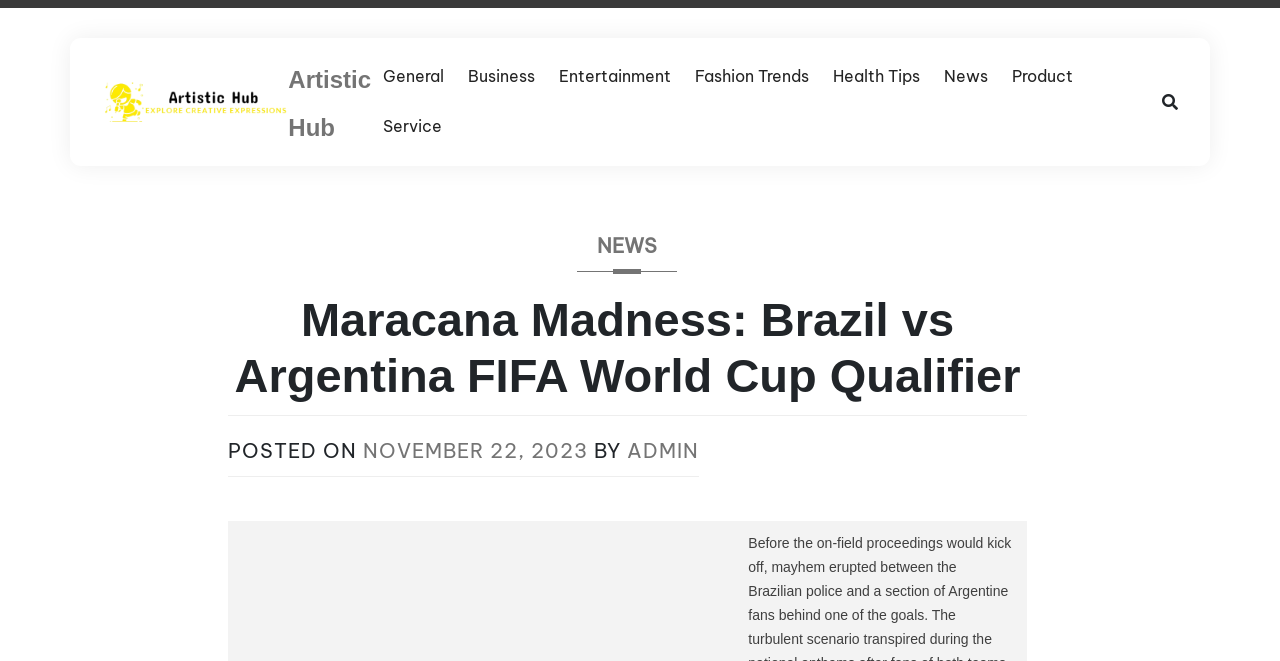Determine the bounding box coordinates of the region to click in order to accomplish the following instruction: "view General category". Provide the coordinates as four float numbers between 0 and 1, specifically [left, top, right, bottom].

[0.29, 0.079, 0.356, 0.154]